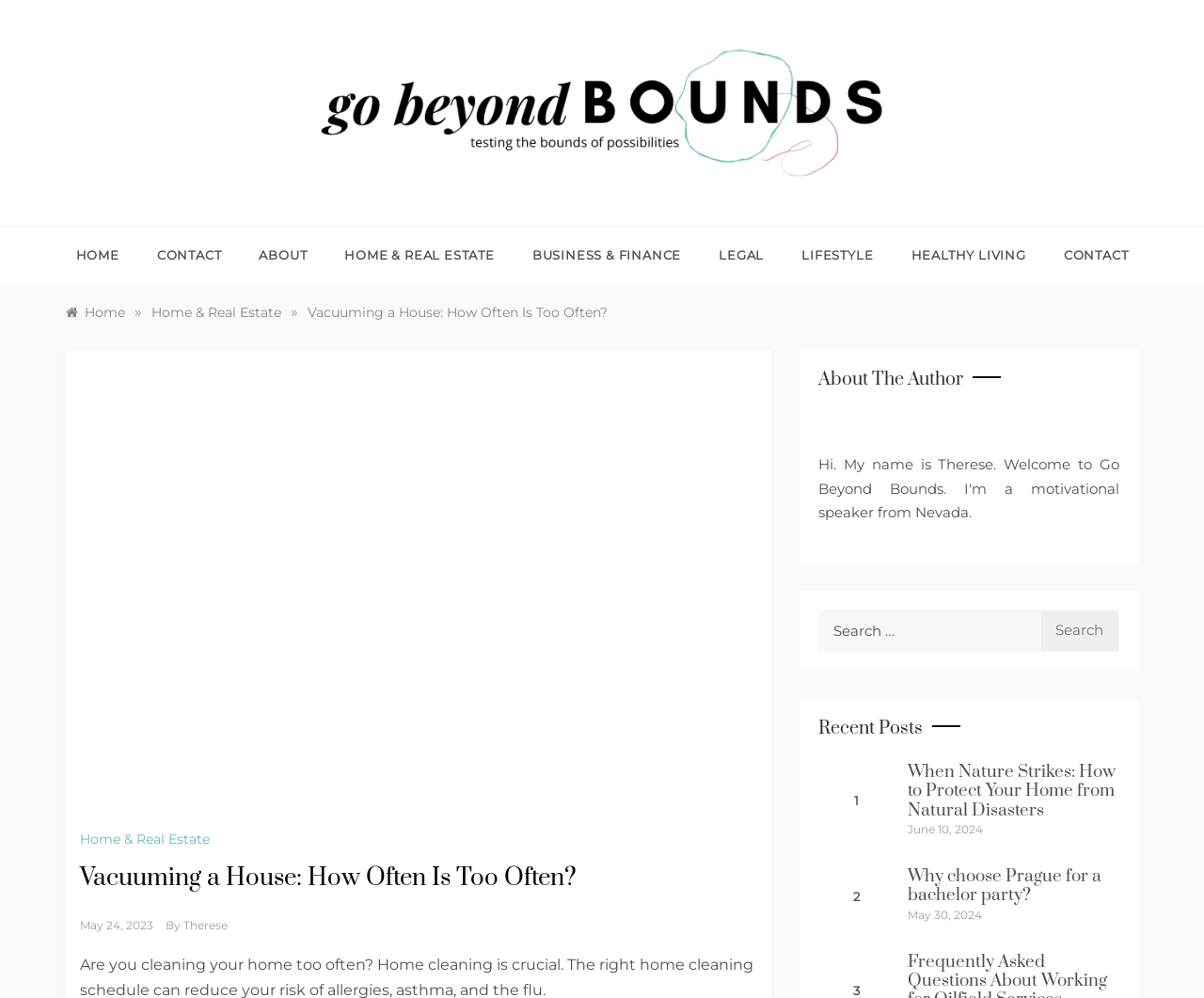Locate the bounding box coordinates of the element to click to perform the following action: 'Read the article 'When Nature Strikes: How to Protect Your Home from Natural Disasters''. The coordinates should be given as four float values between 0 and 1, in the form of [left, top, right, bottom].

[0.754, 0.763, 0.927, 0.823]